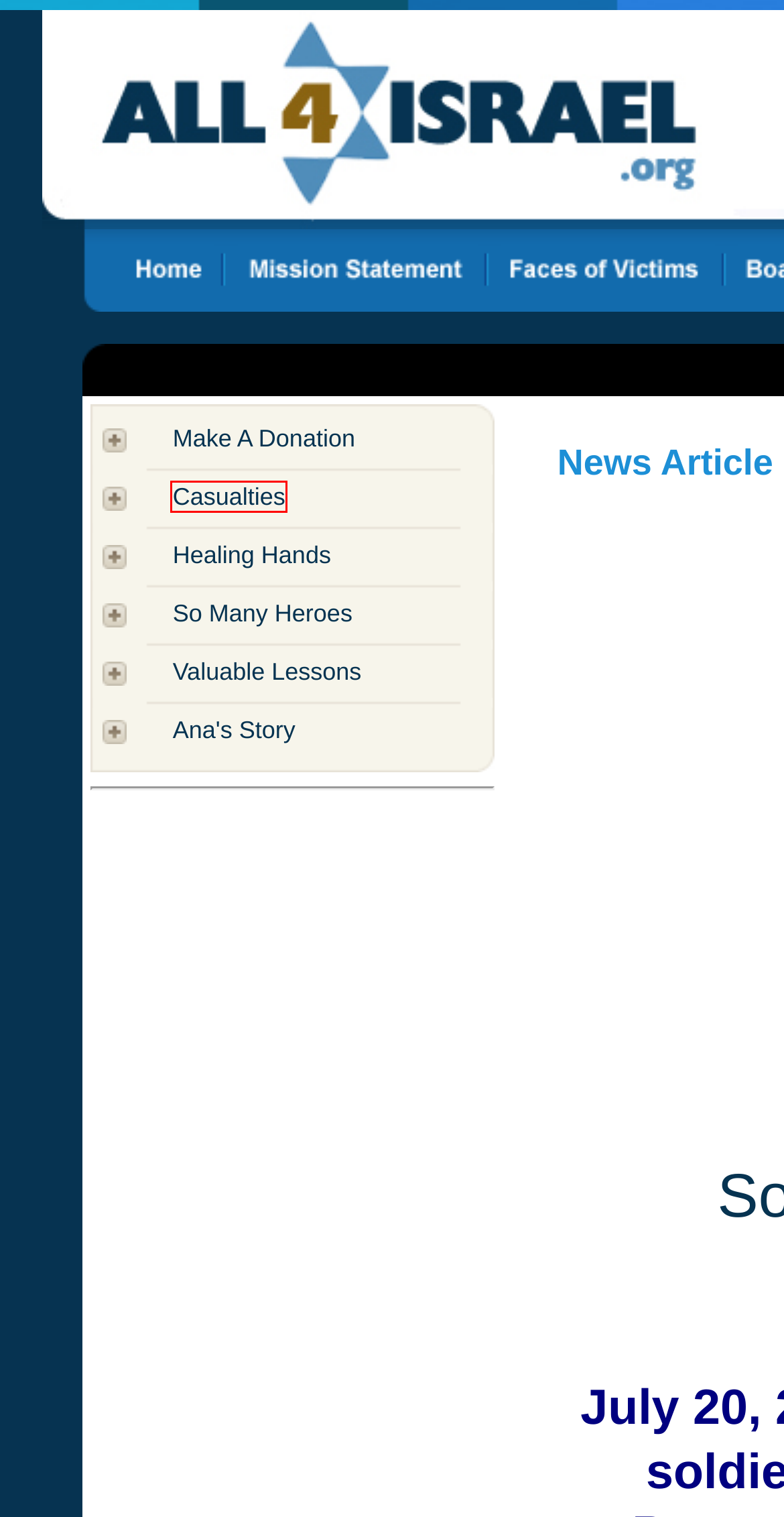You are given a screenshot of a webpage within which there is a red rectangle bounding box. Please choose the best webpage description that matches the new webpage after clicking the selected element in the bounding box. Here are the options:
A. All4Israel - So Many Heroes
B. All4Israel
C. Bitochon - Fundraising Solutions
D. All4Israel - Healing Hands
E. All4Israel - Ana's Story
F. All4Israel - Make A Donation
G. All4Israel - Casualties
H. All4Israel - Valuable Lessons

G